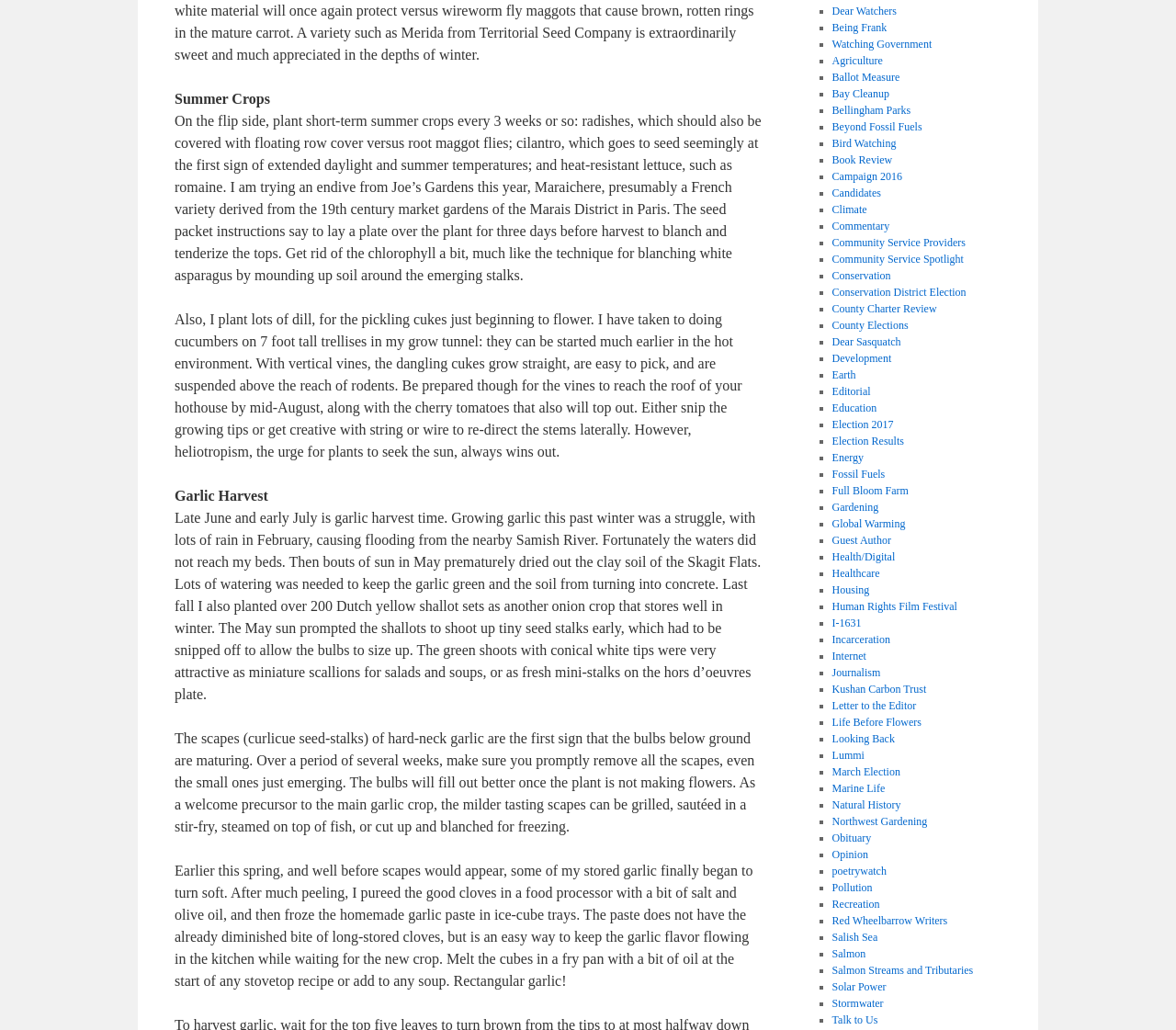Refer to the image and answer the question with as much detail as possible: What is the author's experience with growing garlic?

The author mentions that growing garlic this past winter was a struggle, with lots of rain in February causing flooding from the nearby Samish River, and then bouts of sun in May prematurely drying out the clay soil of the Skagit Flats.